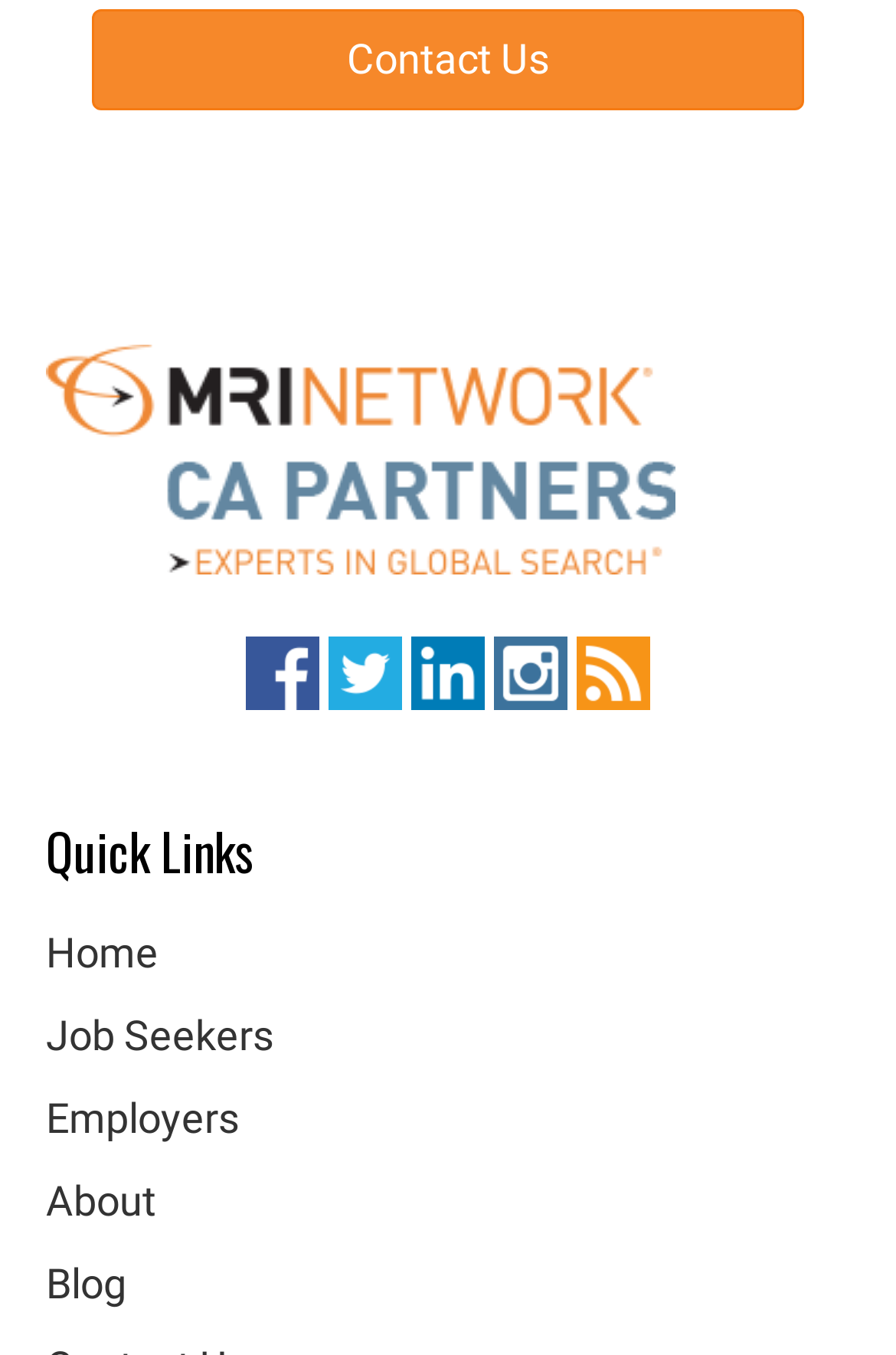Point out the bounding box coordinates of the section to click in order to follow this instruction: "View our blog".

[0.051, 0.929, 0.141, 0.965]